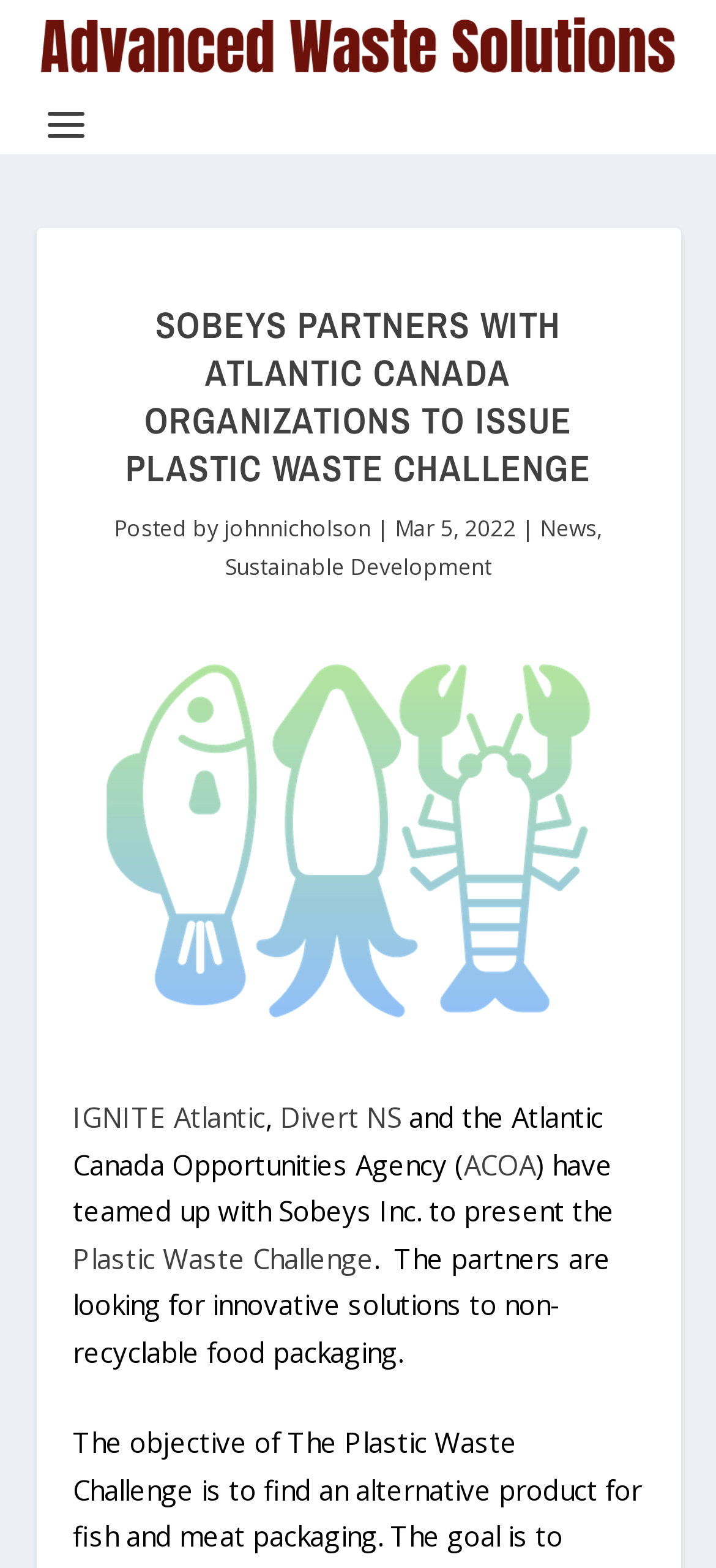Create an elaborate caption for the webpage.

The webpage appears to be a news article or press release about Sobeys partnering with Atlantic Canada organizations to issue a plastic waste challenge. 

At the top of the page, there is a link to "Advanced Waste Solutions" accompanied by an image with the same name. Below this, there is a prominent heading that reads "SOBEYS PARTNERS WITH ATLANTIC CANADA ORGANIZATIONS TO ISSUE PLASTIC WASTE CHALLENGE". 

Underneath the heading, there is a section that displays the author's name, "johnnicholson", along with the date "Mar 5, 2022". To the right of this section, there are two links: "News" and "Sustainable Development". 

Further down the page, there is a large image related to the article's topic. Below the image, there are links to various organizations involved in the initiative, including "IGNITE Atlantic", "Divert NS", and "ACOA". 

The main content of the article is a paragraph of text that explains the purpose of the plastic waste challenge, which is to find innovative solutions to non-recyclable food packaging. The text is divided into several sections, with links to specific terms and organizations.